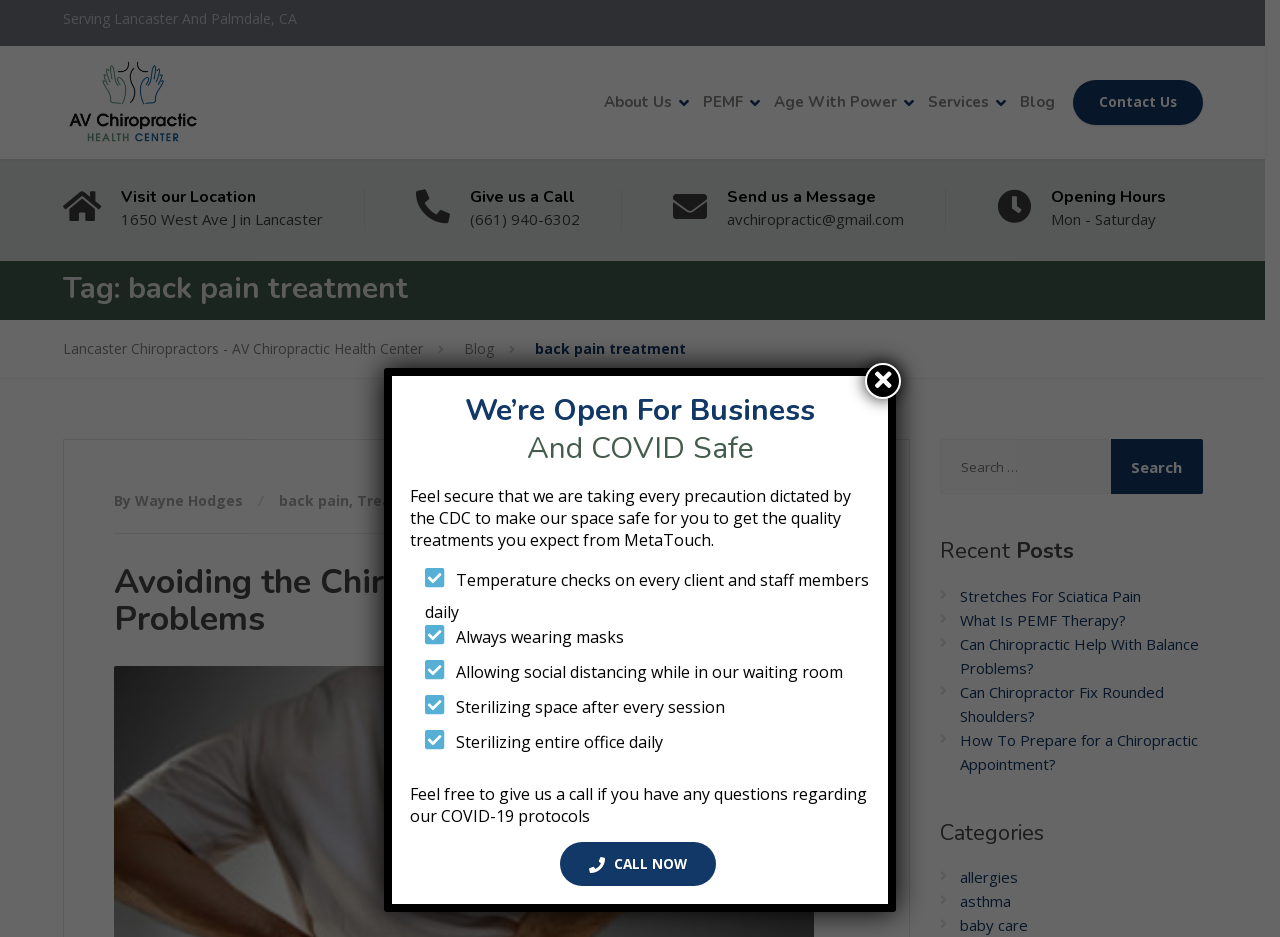Please determine the bounding box coordinates of the element to click on in order to accomplish the following task: "Contact the chiropractic center". Ensure the coordinates are four float numbers ranging from 0 to 1, i.e., [left, top, right, bottom].

[0.838, 0.085, 0.939, 0.134]